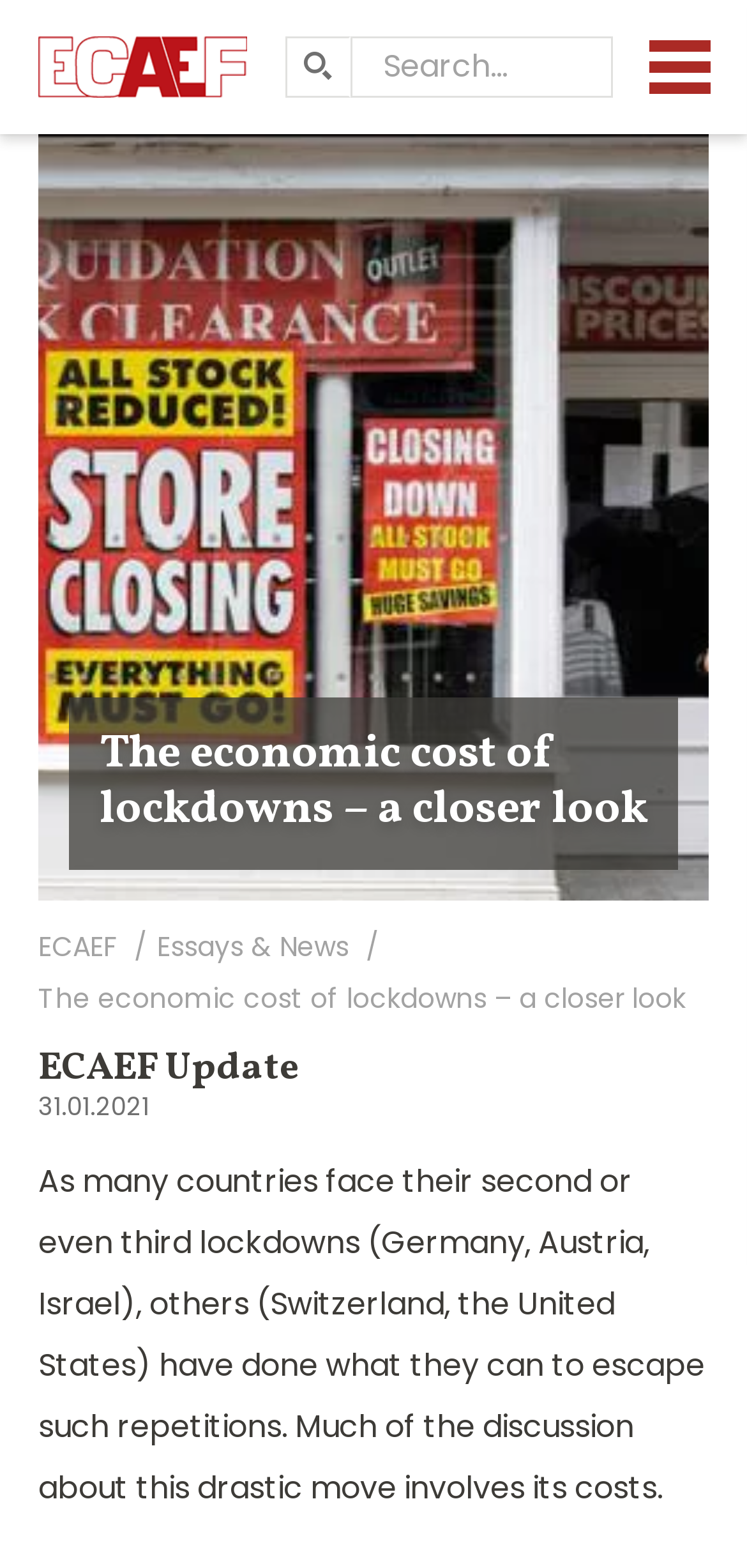Using the webpage screenshot, find the UI element described by Essays & News. Provide the bounding box coordinates in the format (top-left x, top-left y, bottom-right x, bottom-right y), ensuring all values are floating point numbers between 0 and 1.

[0.21, 0.591, 0.467, 0.616]